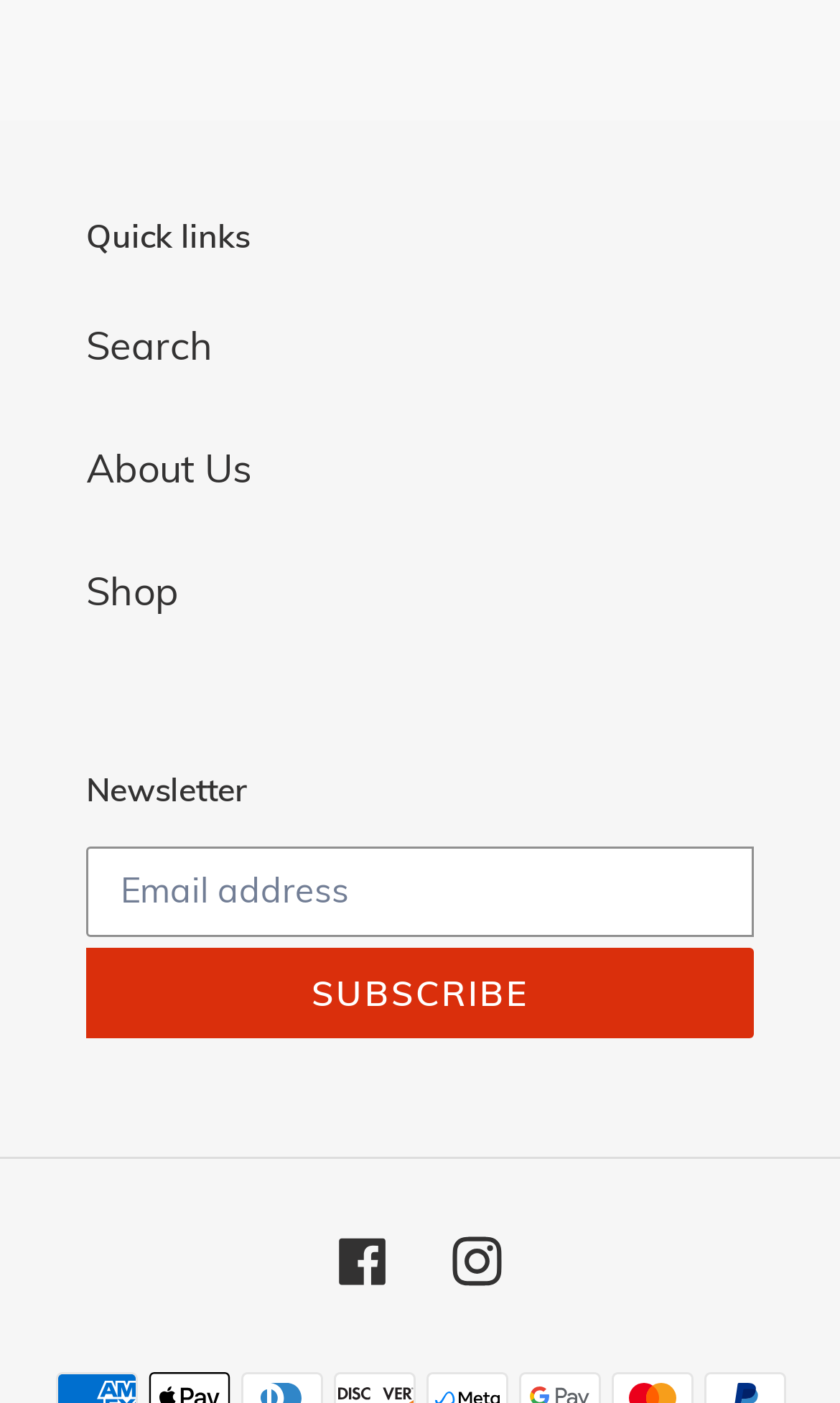Given the description "About Us", determine the bounding box of the corresponding UI element.

[0.103, 0.316, 0.3, 0.351]